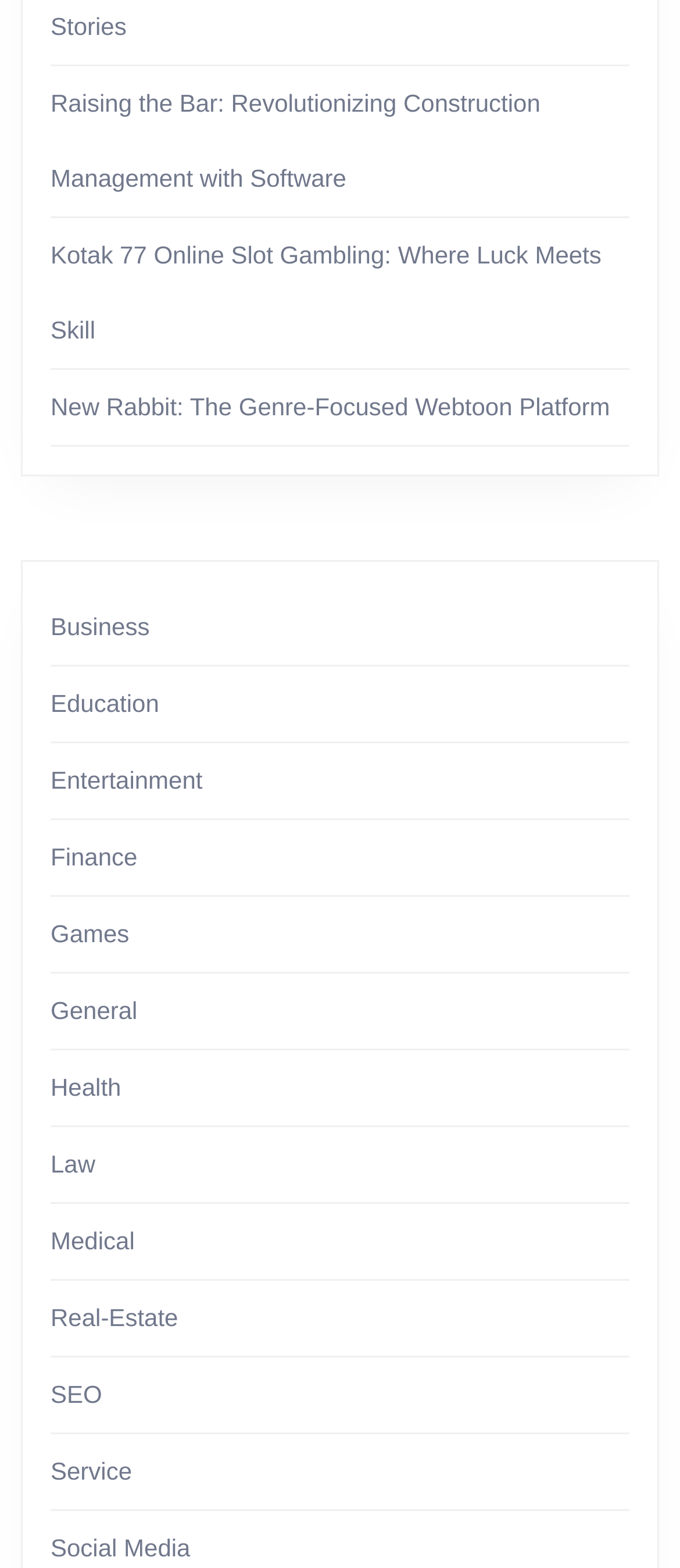Please locate the bounding box coordinates of the element's region that needs to be clicked to follow the instruction: "go to home improvement section". The bounding box coordinates should be provided as four float numbers between 0 and 1, i.e., [left, top, right, bottom].

None